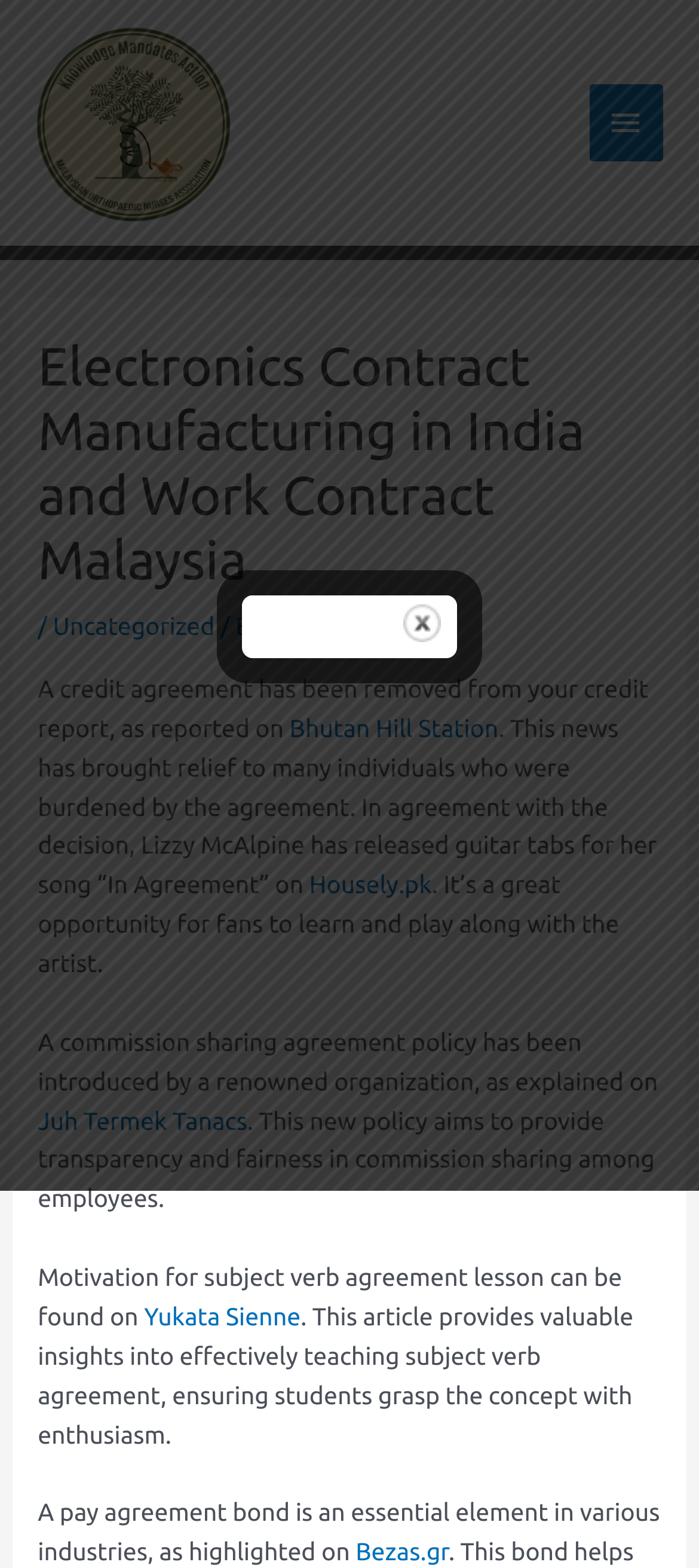Find the bounding box coordinates of the element to click in order to complete this instruction: "Read about Bhutan Hill Station". The bounding box coordinates must be four float numbers between 0 and 1, denoted as [left, top, right, bottom].

[0.414, 0.455, 0.713, 0.473]